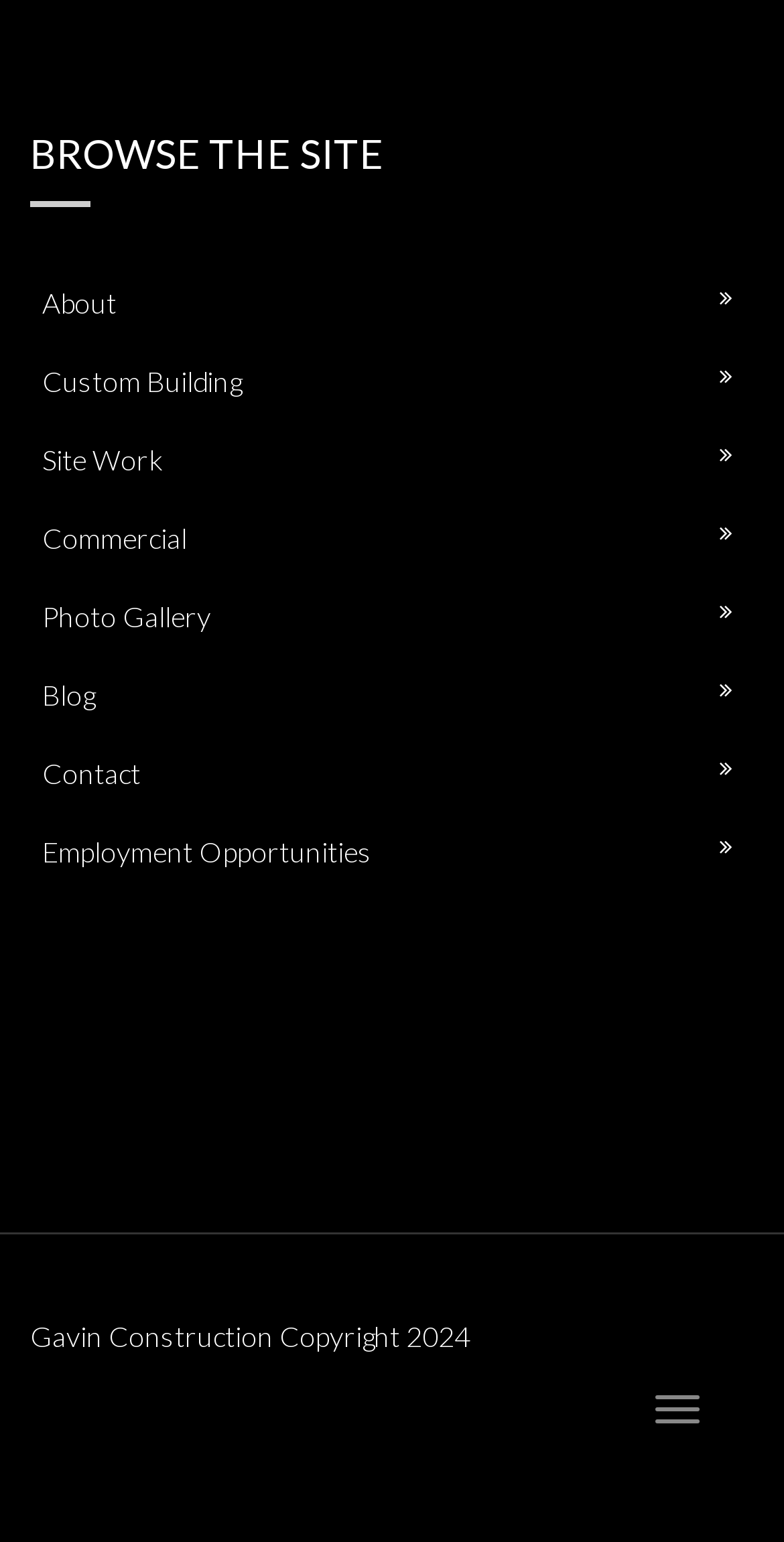What is the last navigation link?
Look at the image and respond with a one-word or short phrase answer.

Employment Opportunities